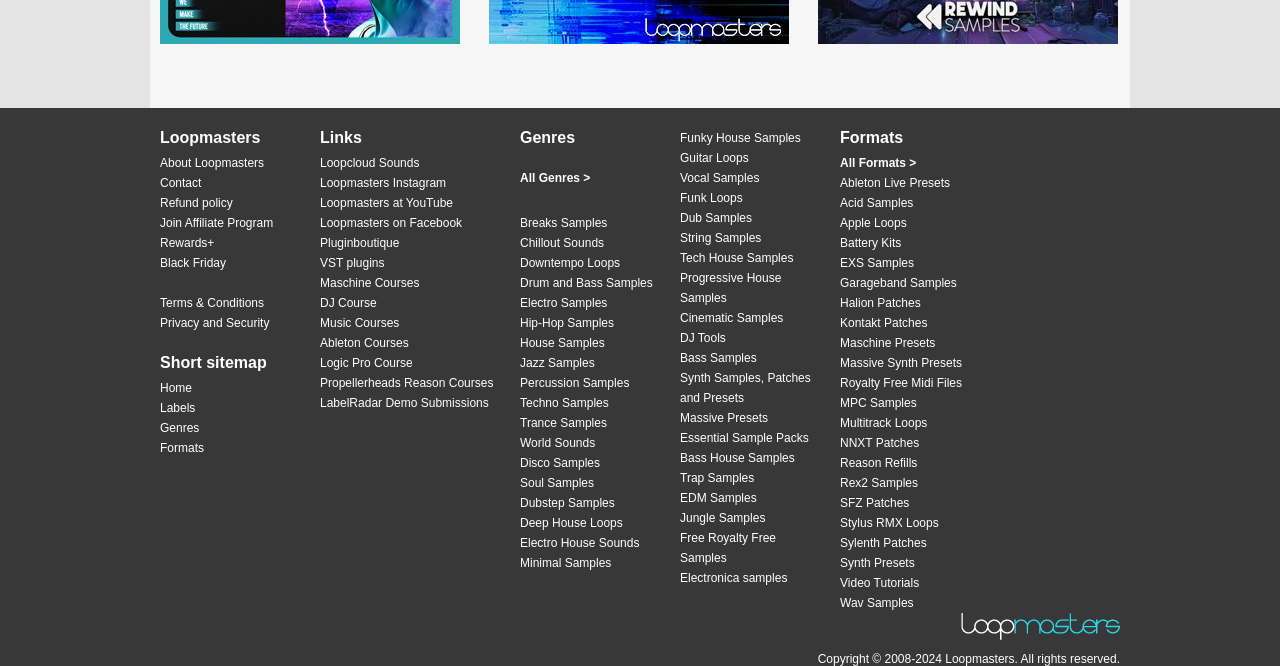Locate the bounding box coordinates of the area you need to click to fulfill this instruction: 'Explore All Genres'. The coordinates must be in the form of four float numbers ranging from 0 to 1: [left, top, right, bottom].

[0.406, 0.23, 0.516, 0.32]